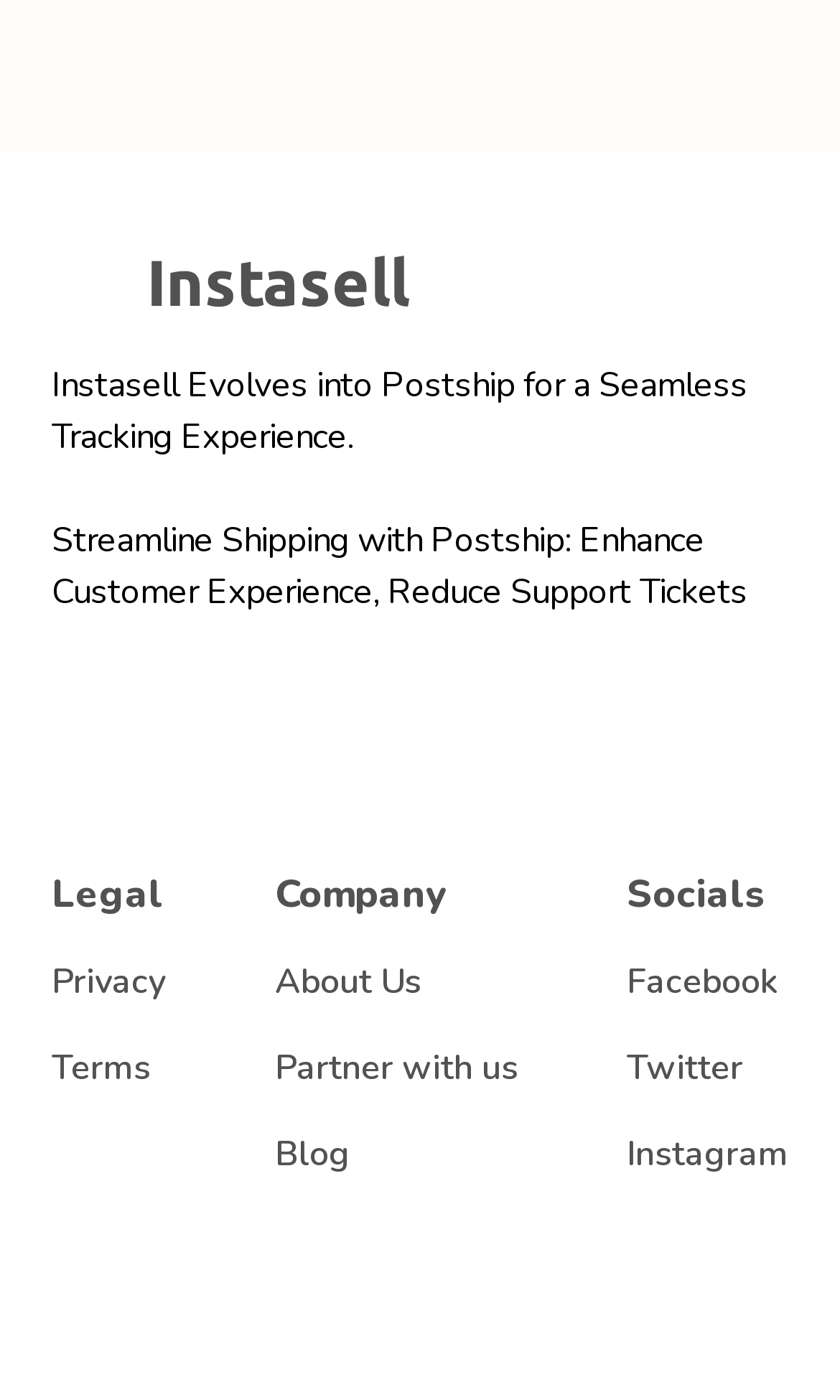Locate the bounding box coordinates of the clickable region necessary to complete the following instruction: "Learn more about Postship". Provide the coordinates in the format of four float numbers between 0 and 1, i.e., [left, top, right, bottom].

[0.062, 0.537, 0.51, 0.571]